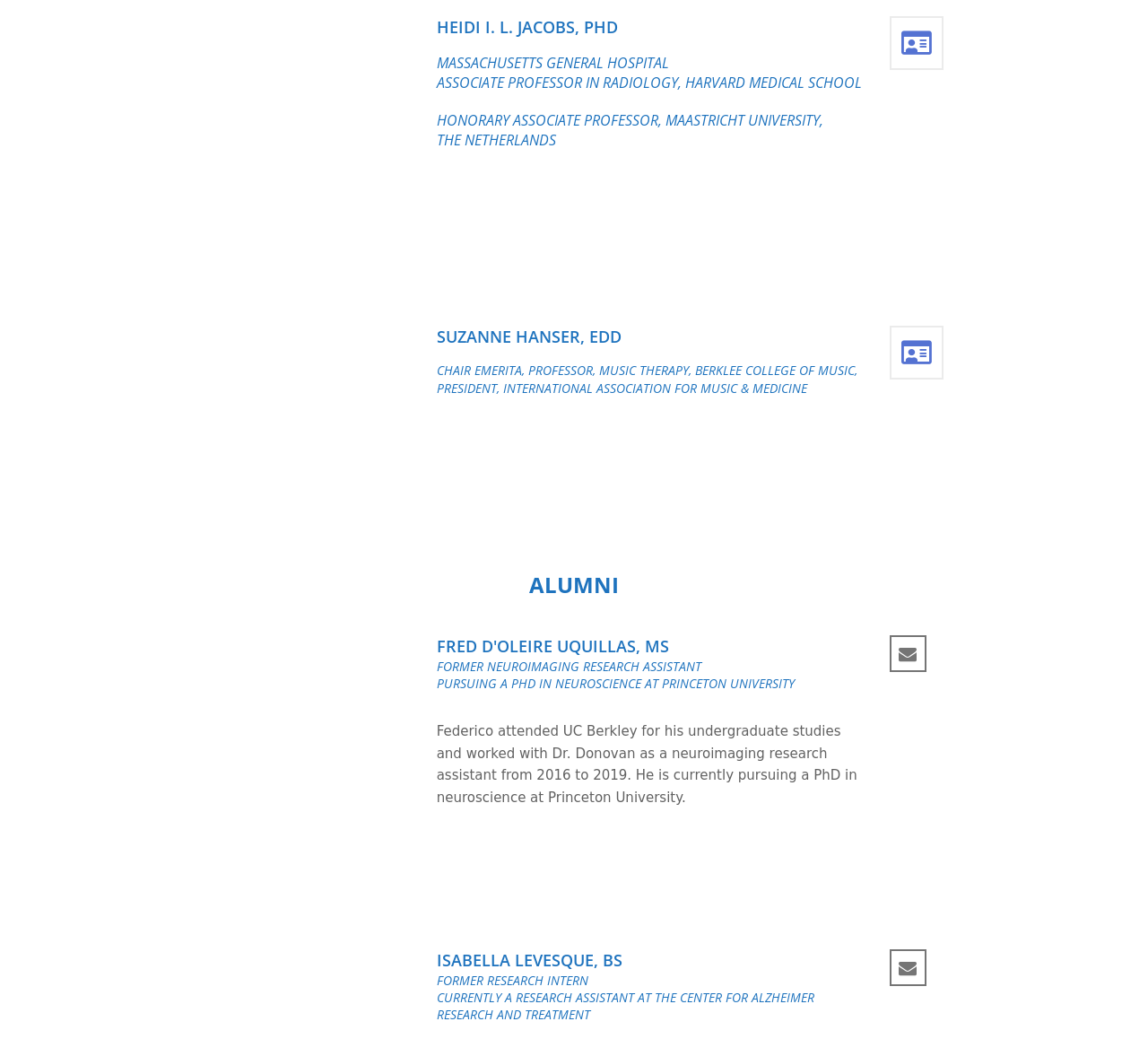Identify the bounding box for the described UI element. Provide the coordinates in (top-left x, top-left y, bottom-right x, bottom-right y) format with values ranging from 0 to 1: Isabella Levesque, BS

[0.38, 0.914, 0.542, 0.935]